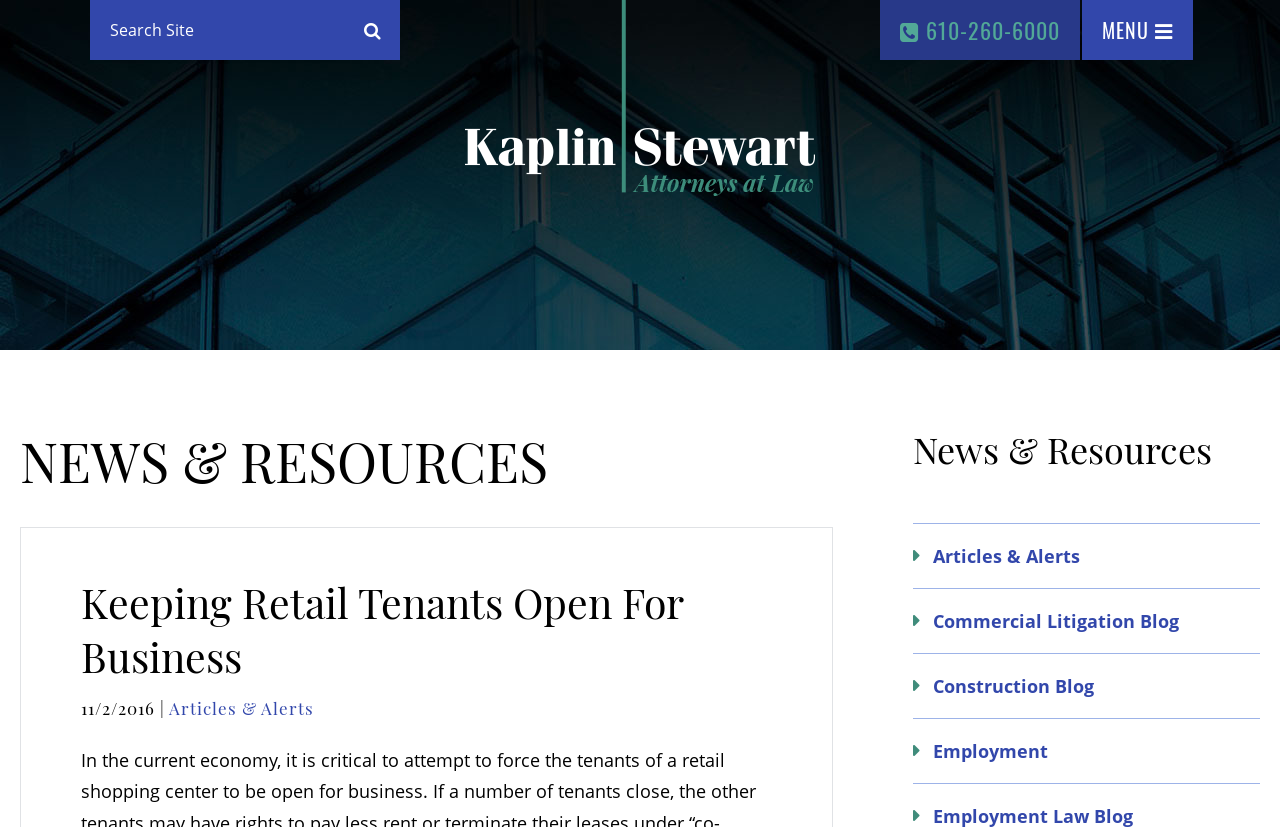Extract the bounding box coordinates of the UI element described: "Articles & Alerts". Provide the coordinates in the format [left, top, right, bottom] with values ranging from 0 to 1.

[0.714, 0.632, 0.984, 0.712]